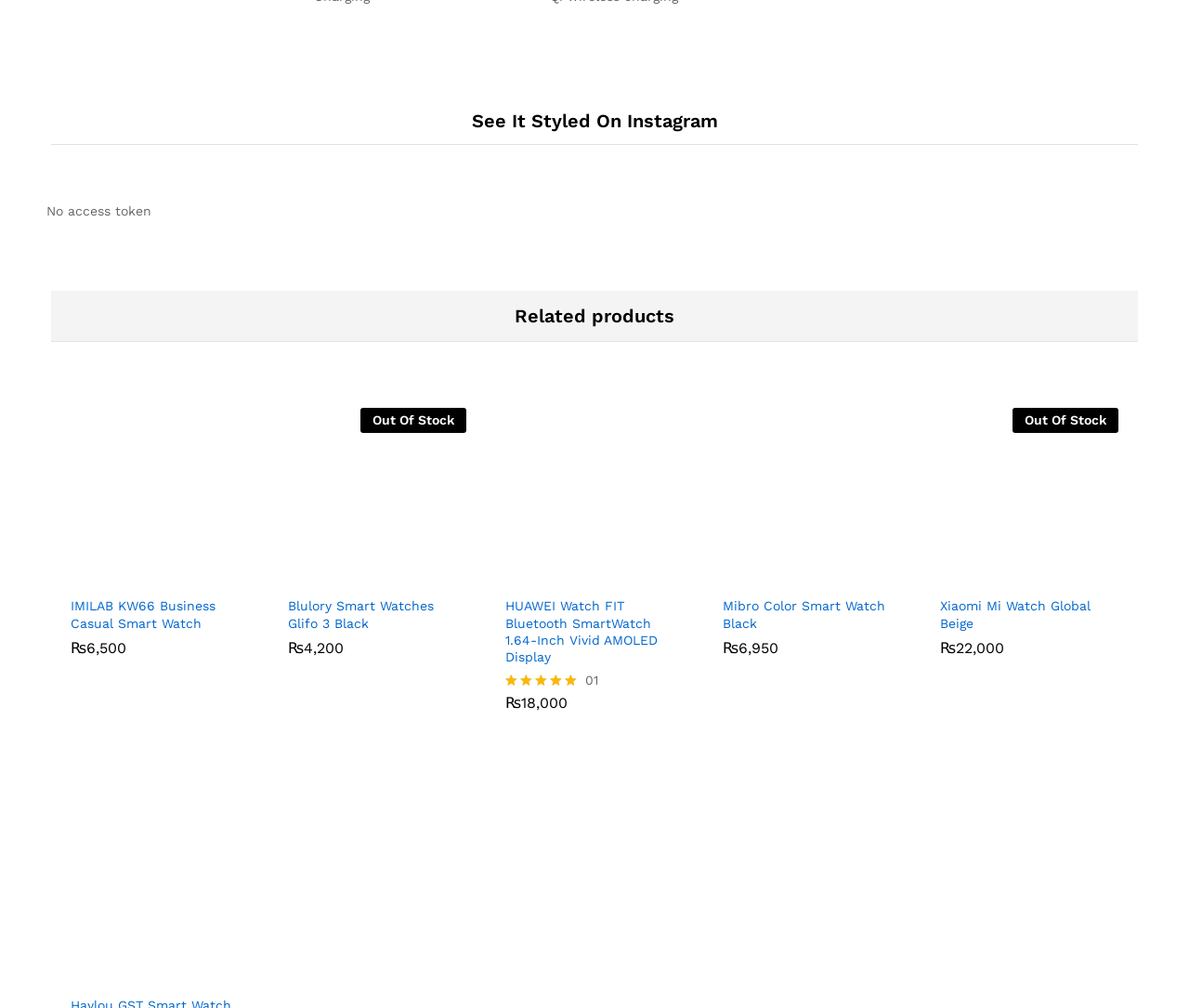Given the description of the UI element: "Author", predict the bounding box coordinates in the form of [left, top, right, bottom], with each value being a float between 0 and 1.

None